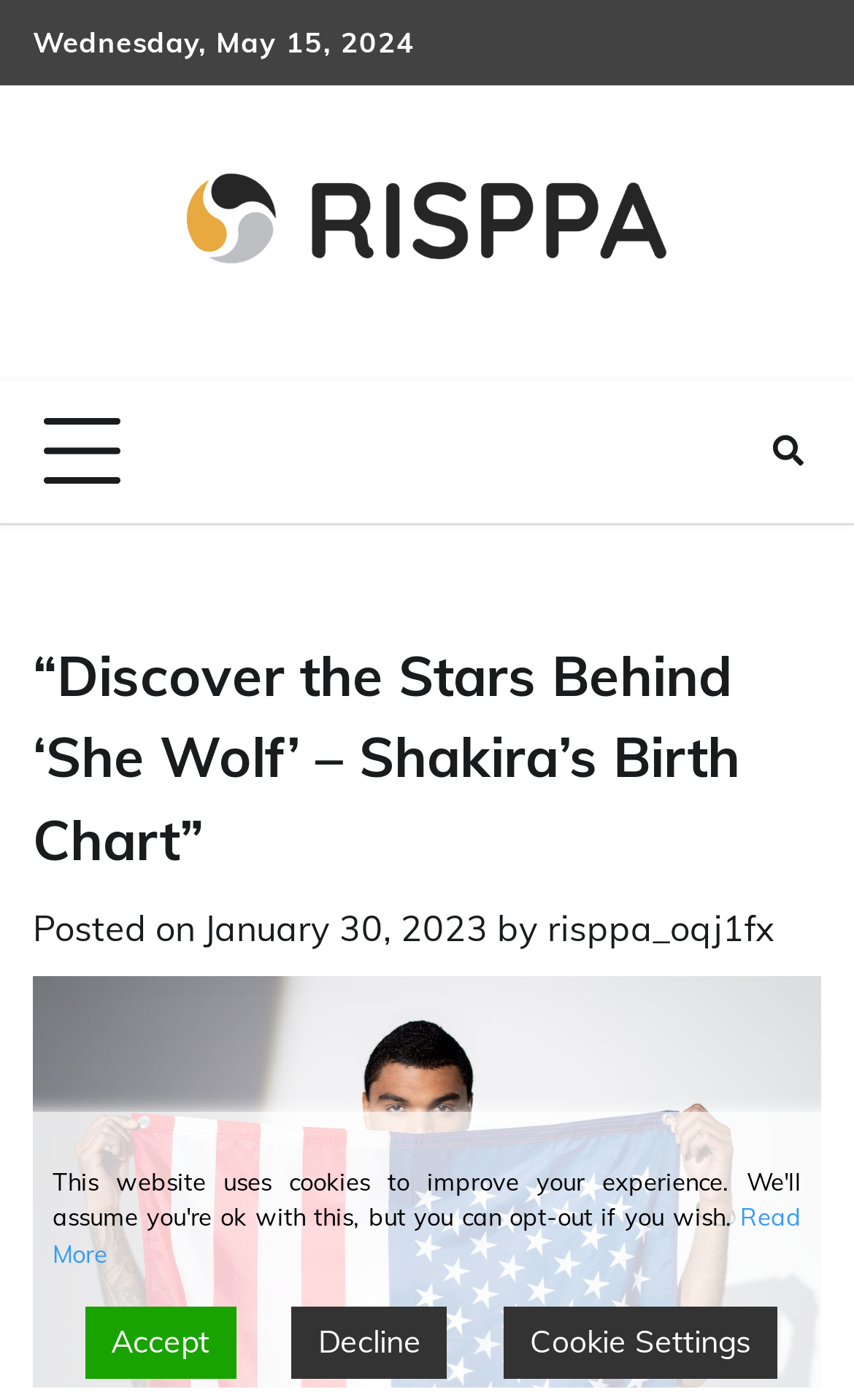Describe all significant elements and features of the webpage.

The webpage is an article about Shakira's birth chart, titled "Discover the Stars Behind 'She Wolf' – Shakira's Birth Chart". At the top left, there is a date "Wednesday, May 15, 2024". Next to it, there is a link to "Risppa | World News" with an accompanying image. 

On the top right, there is a button with no text, which controls the primary menu. Beside it, there is a link with a search icon. 

Below the title, there is a section with the article's metadata. It includes the text "Posted on", a link to the date "January 30, 2023", the text "by", and a link to the author "risppa_oqj1fx". 

At the bottom of the page, there is a notification about the website using cookies. It includes a message, a link to "Read More", and three buttons: "Accept", "Reject", and "Cookie Settings". The "Reject" button has a secondary text "Decline" below it.